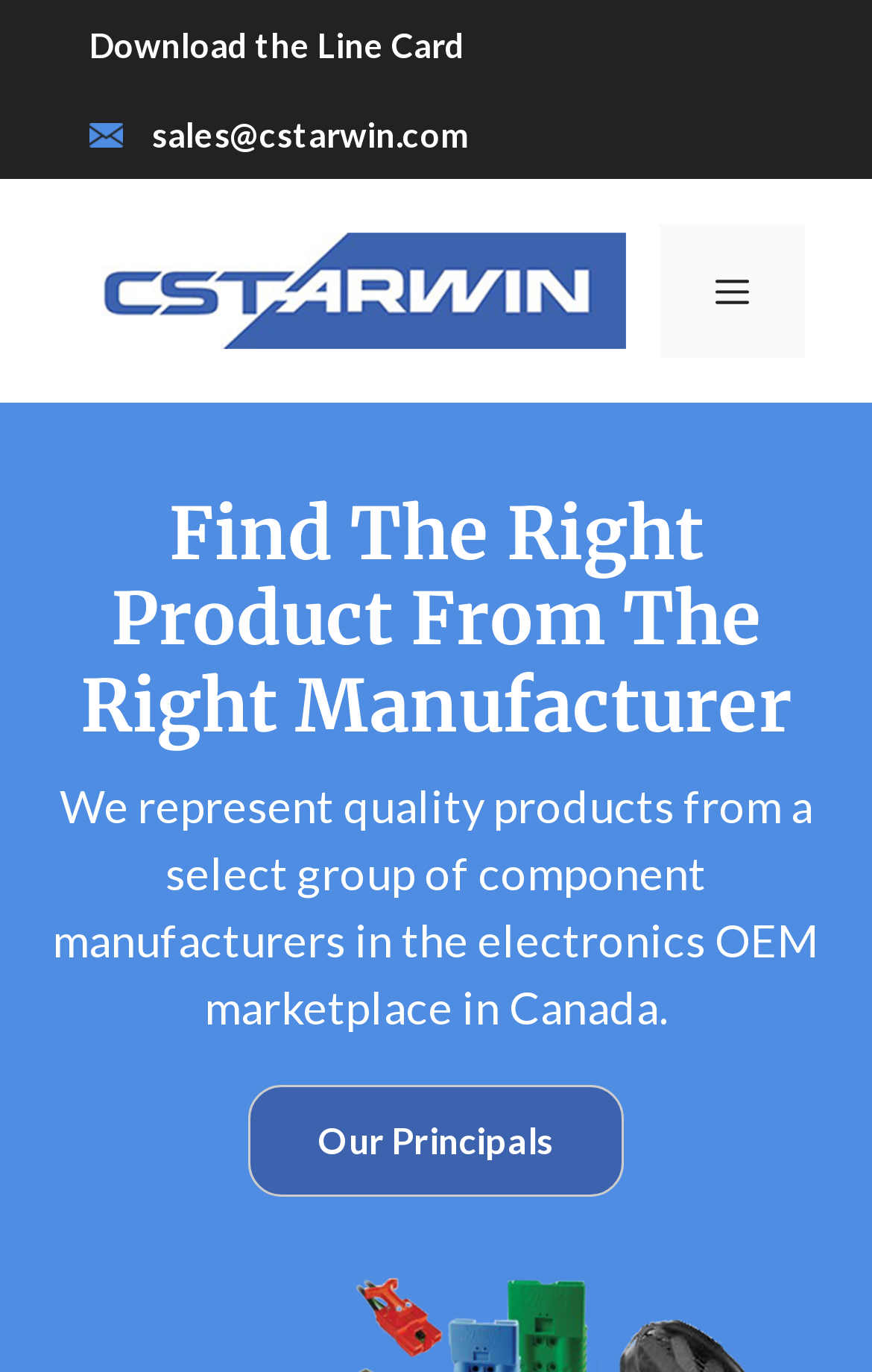What can be downloaded from the website?
By examining the image, provide a one-word or phrase answer.

Line Card